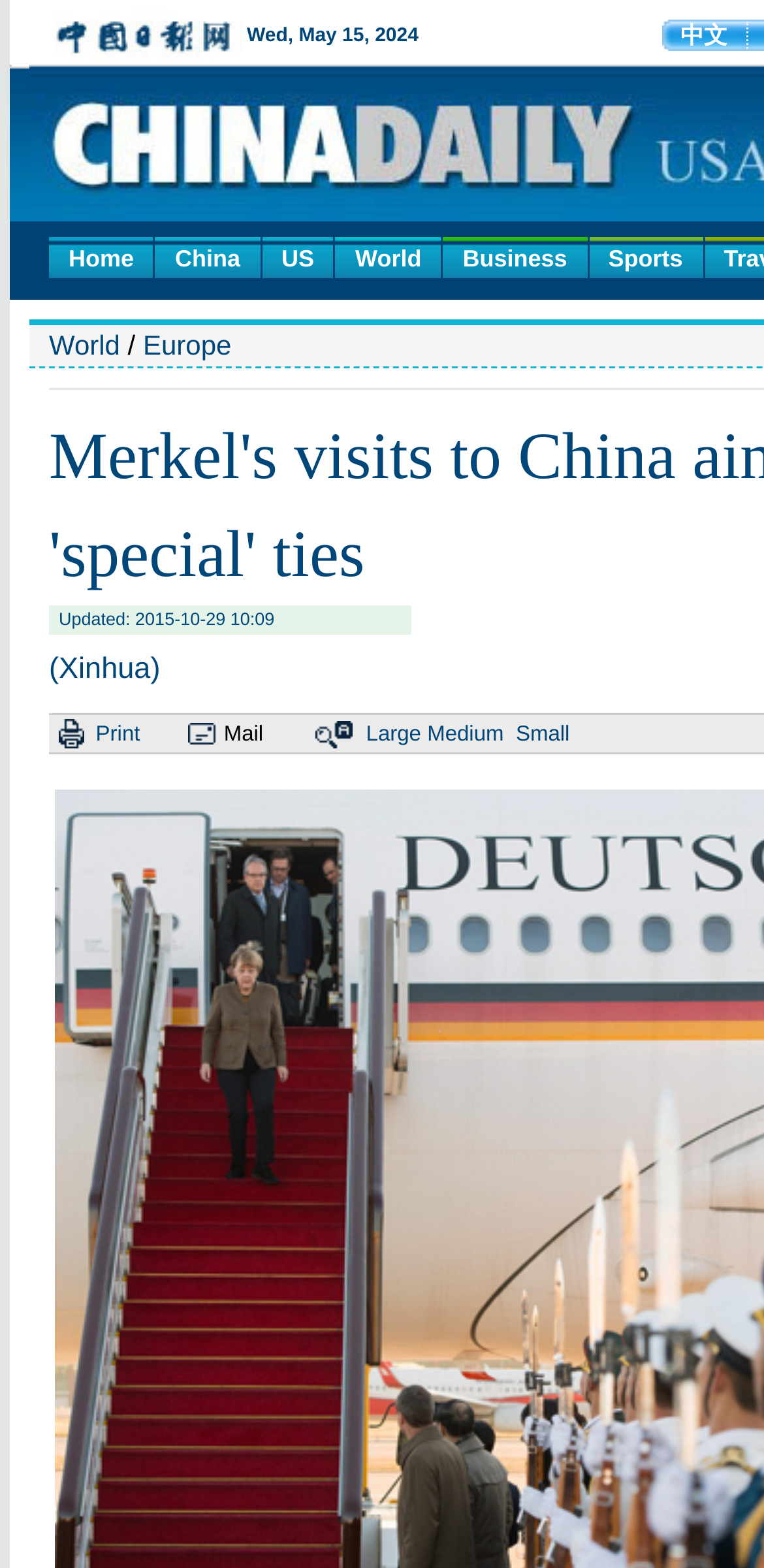Identify the bounding box coordinates of the region that needs to be clicked to carry out this instruction: "go to home page". Provide these coordinates as four float numbers ranging from 0 to 1, i.e., [left, top, right, bottom].

[0.064, 0.151, 0.201, 0.177]